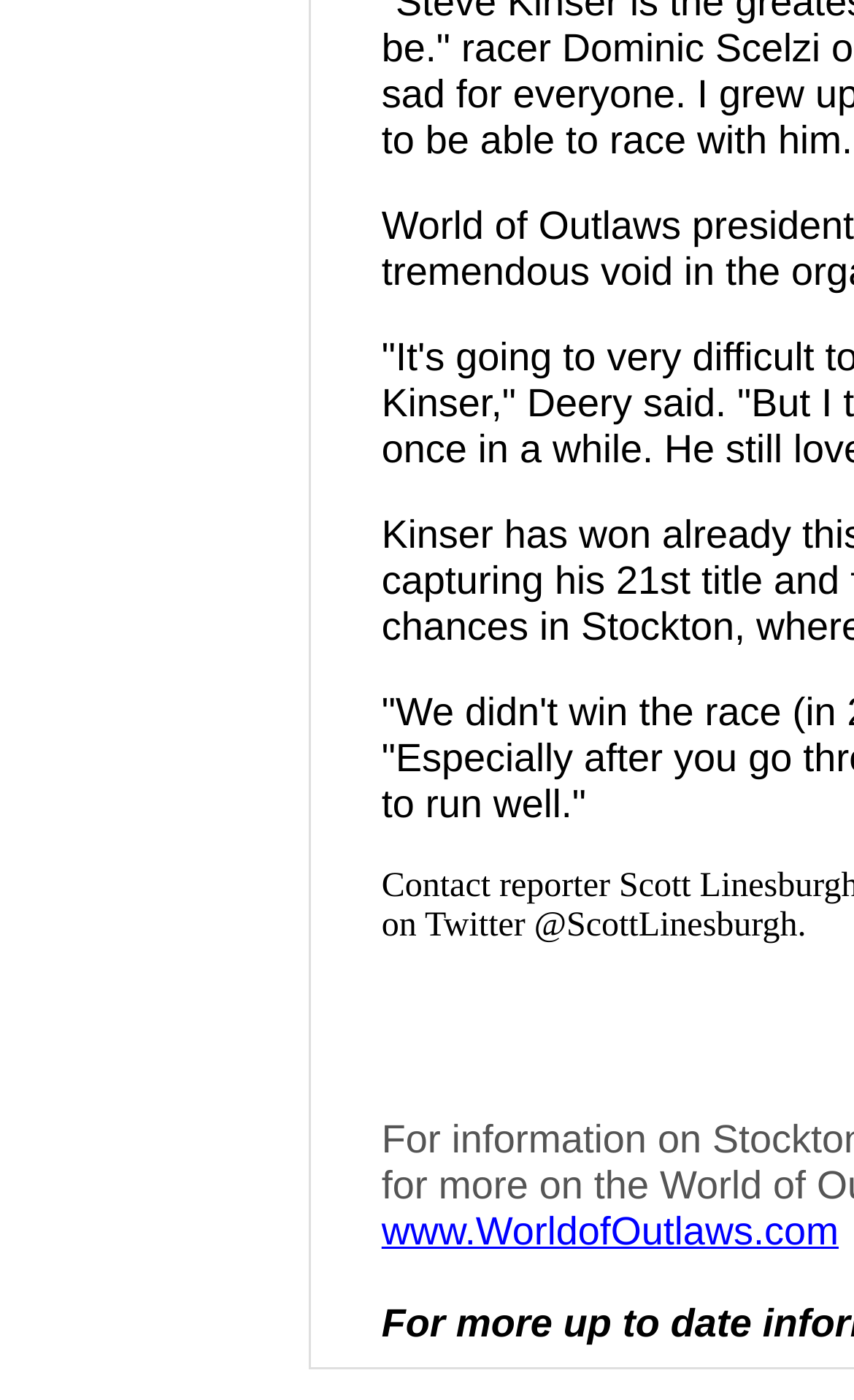Given the following UI element description: "Full text links", find the bounding box coordinates in the webpage screenshot.

None